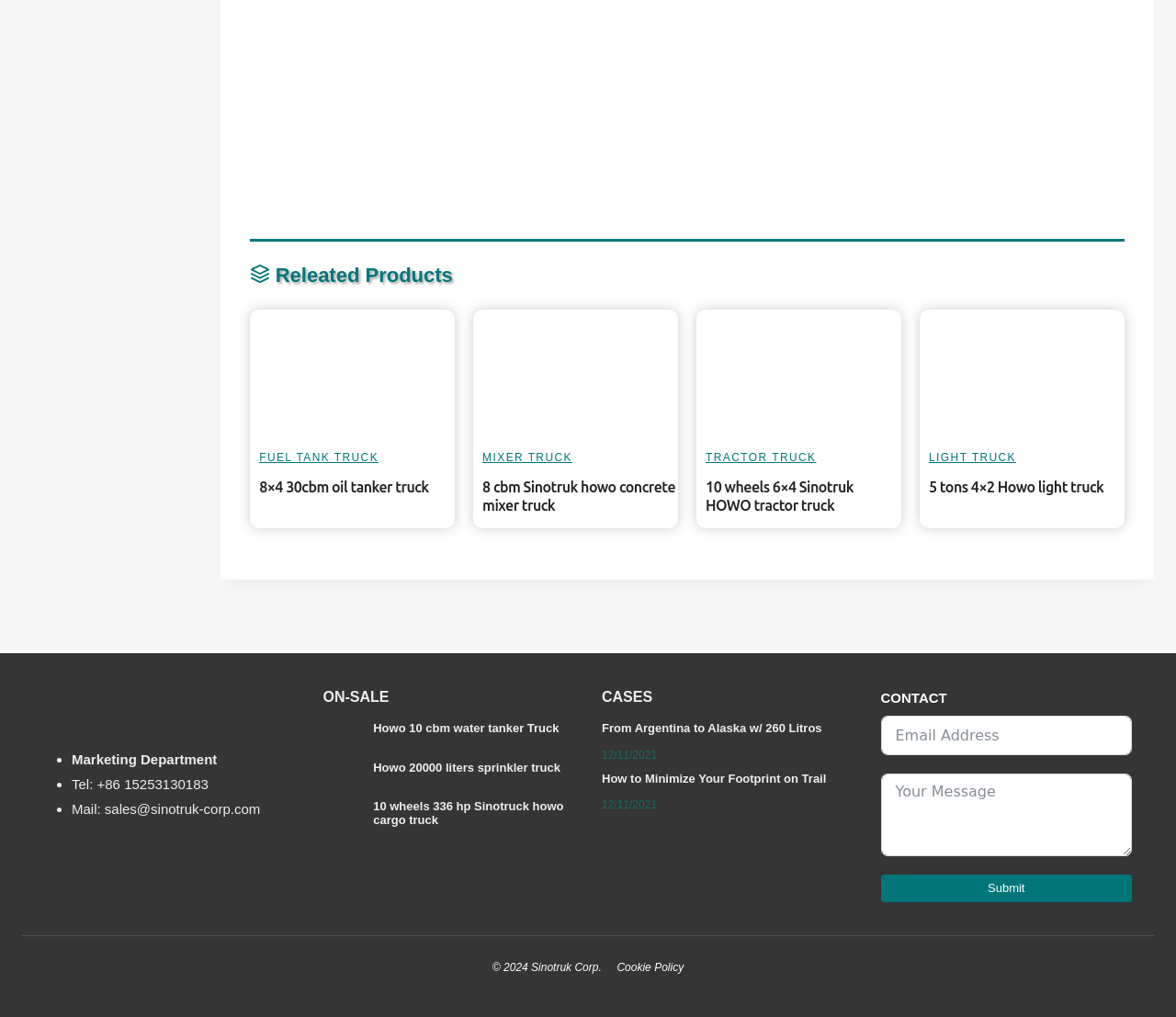Answer this question in one word or a short phrase: What is the contact email address?

sales@sinotruk-corp.com